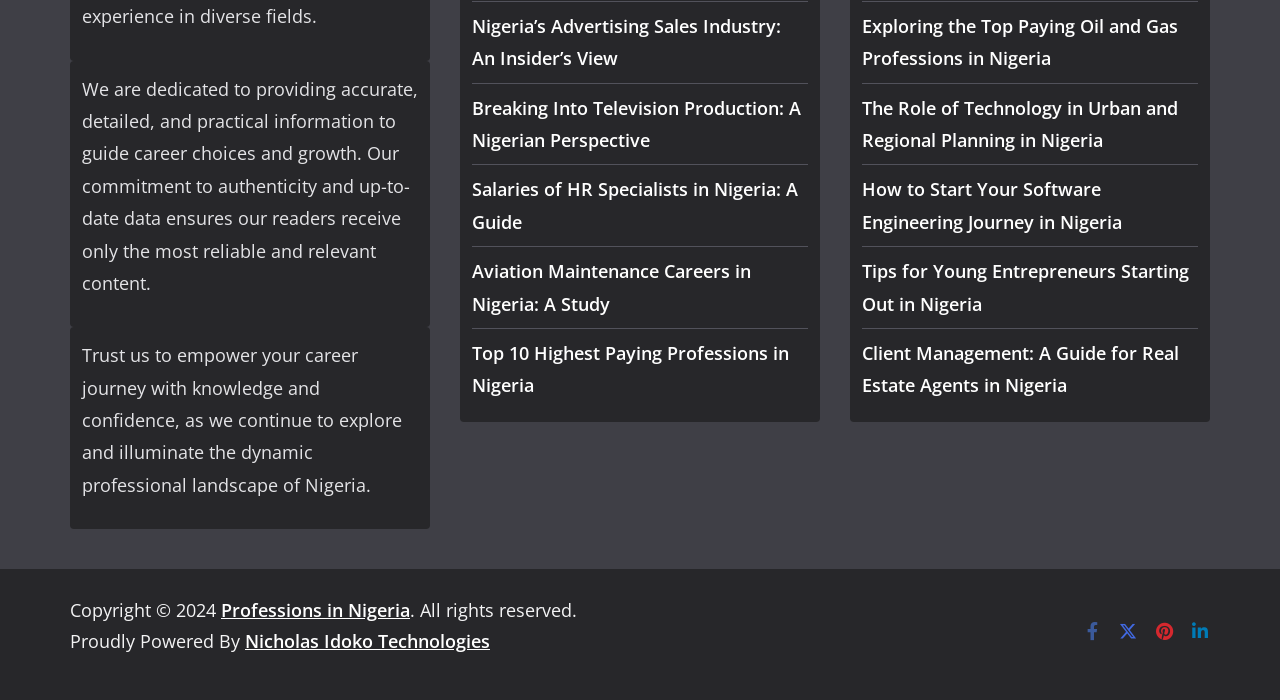Answer the question using only one word or a concise phrase: What is the name of the company that powers this website?

Nicholas Idoko Technologies